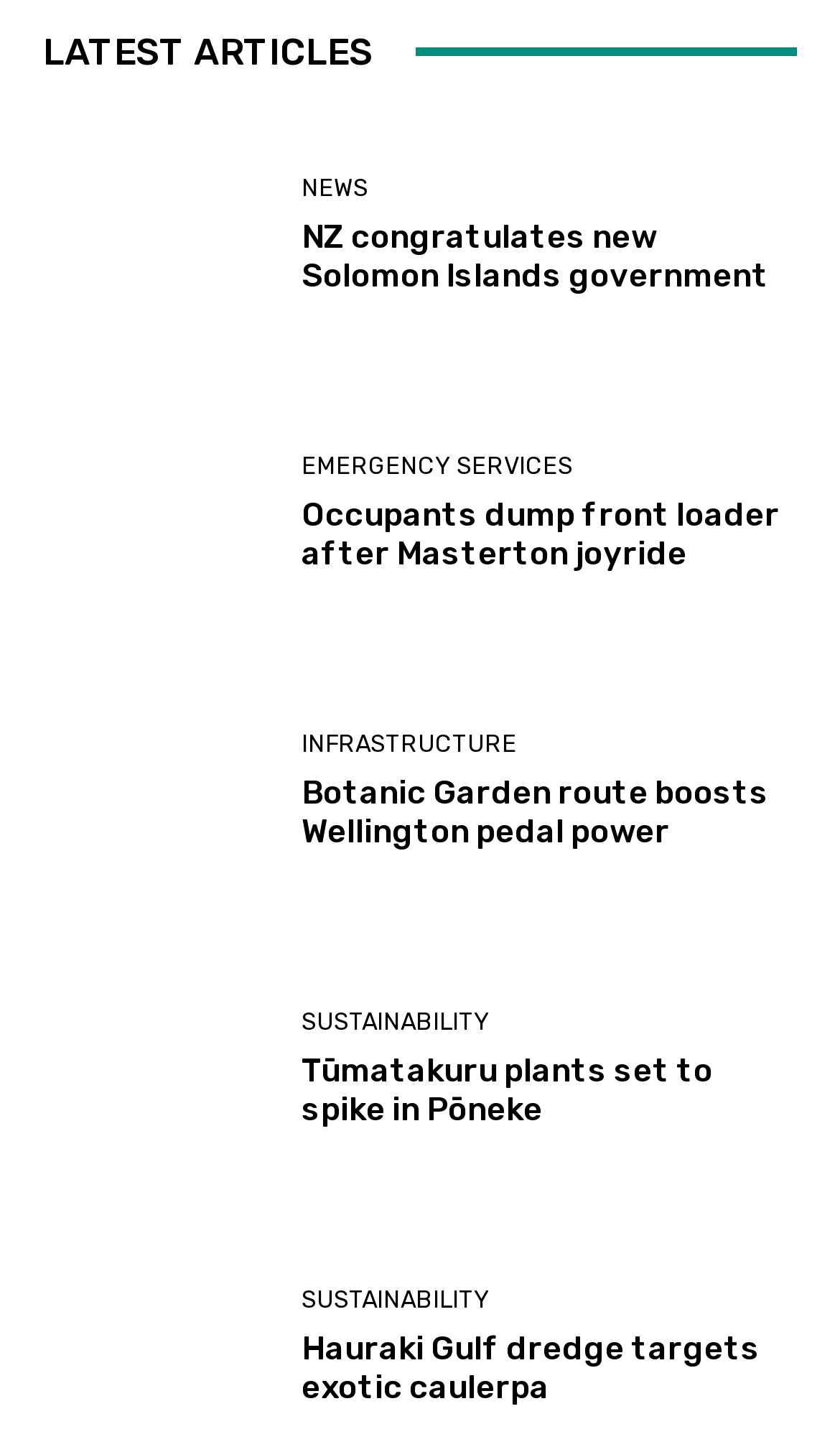Using the information in the image, could you please answer the following question in detail:
How many articles are listed under 'LATEST ARTICLES'?

I counted the number of links under the 'LATEST ARTICLES' heading, which are 'NZ congratulates new Solomon Islands government', 'Occupants dump front loader after Masterton joyride', 'Botanic Garden route boosts Wellington pedal power', 'Tūmatakuru plants set to spike in Pōneke', and 'Hauraki Gulf dredge targets exotic caulerpa'. There are 5 articles in total.